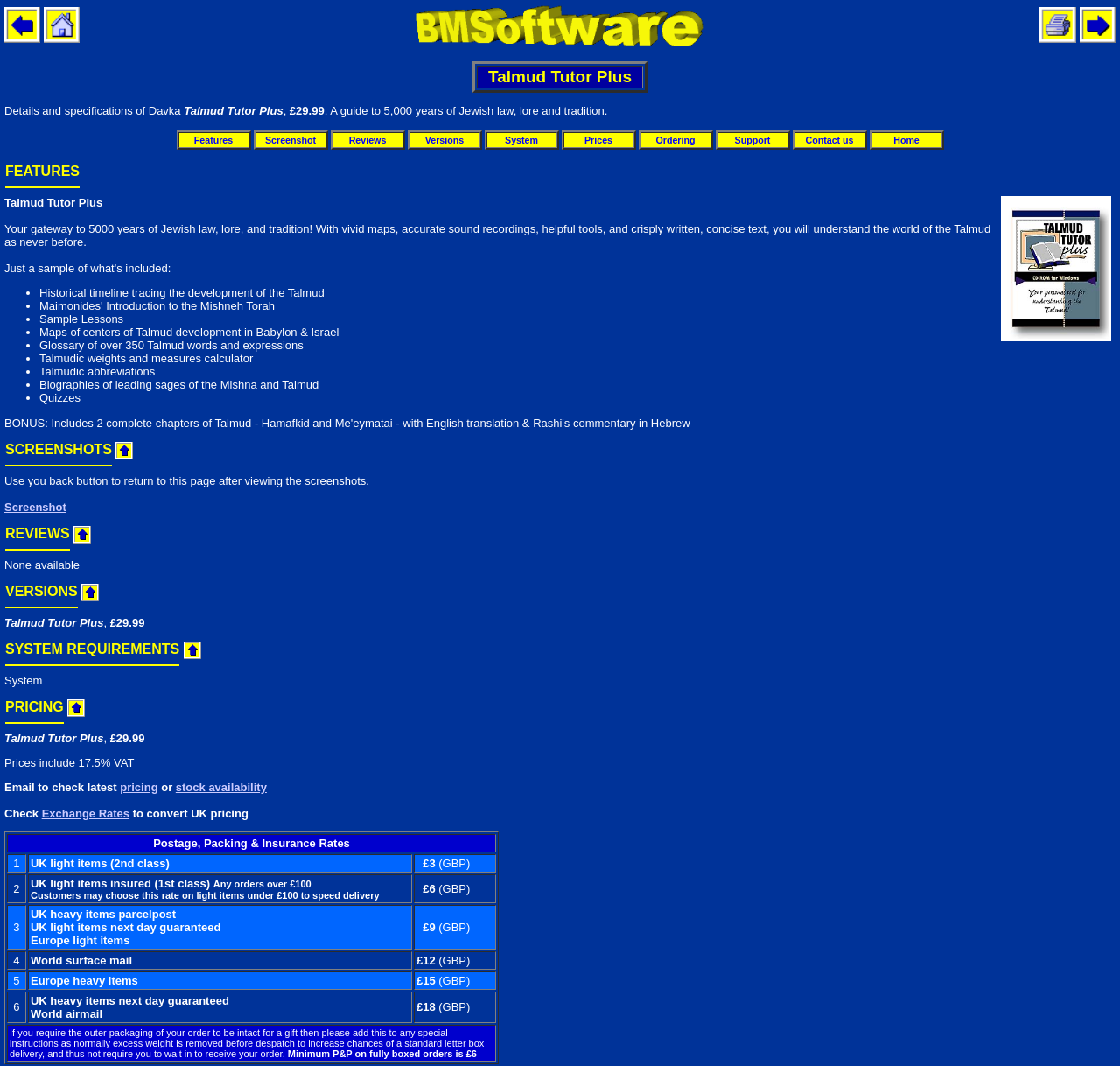Given the element description Contact us, identify the bounding box coordinates for the UI element on the webpage screenshot. The format should be (top-left x, top-left y, bottom-right x, bottom-right y), with values between 0 and 1.

[0.719, 0.126, 0.762, 0.136]